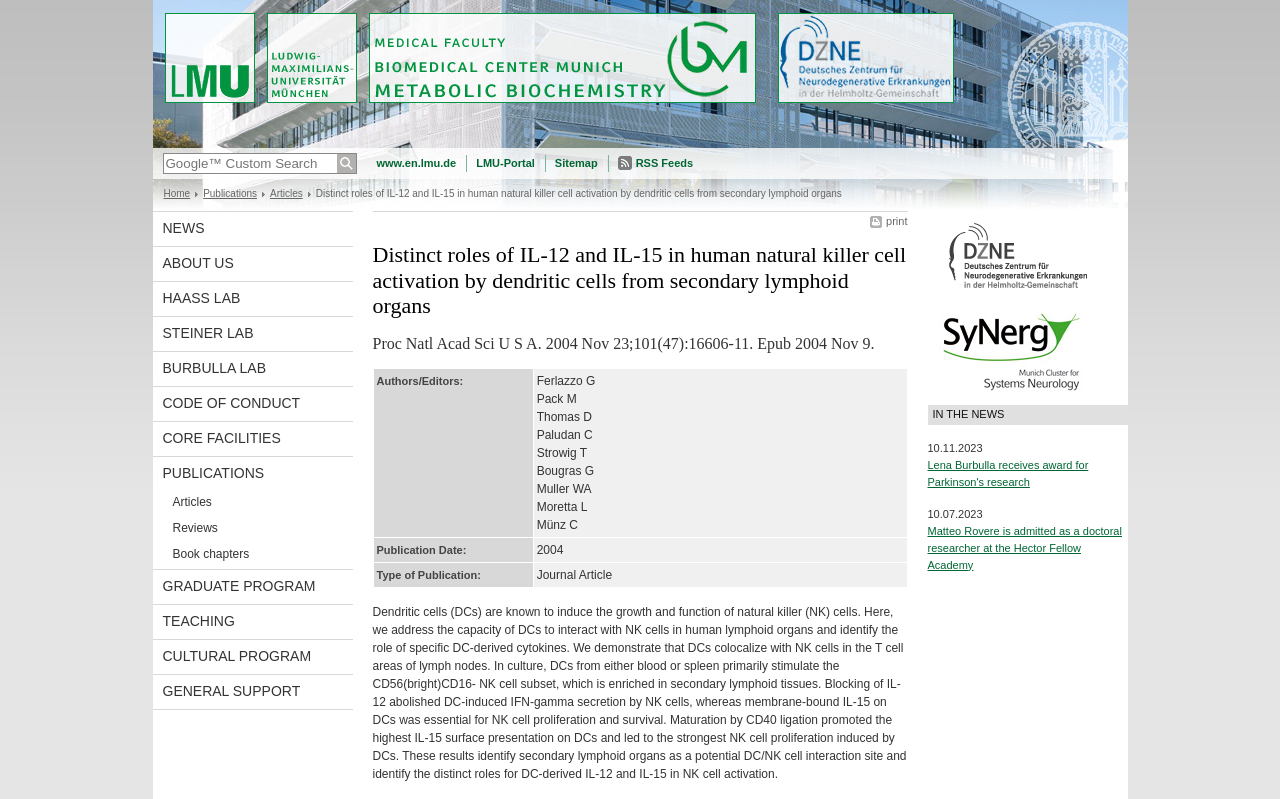Determine the bounding box coordinates for the element that should be clicked to follow this instruction: "Go to the publications page". The coordinates should be given as four float numbers between 0 and 1, in the format [left, top, right, bottom].

[0.159, 0.235, 0.201, 0.249]